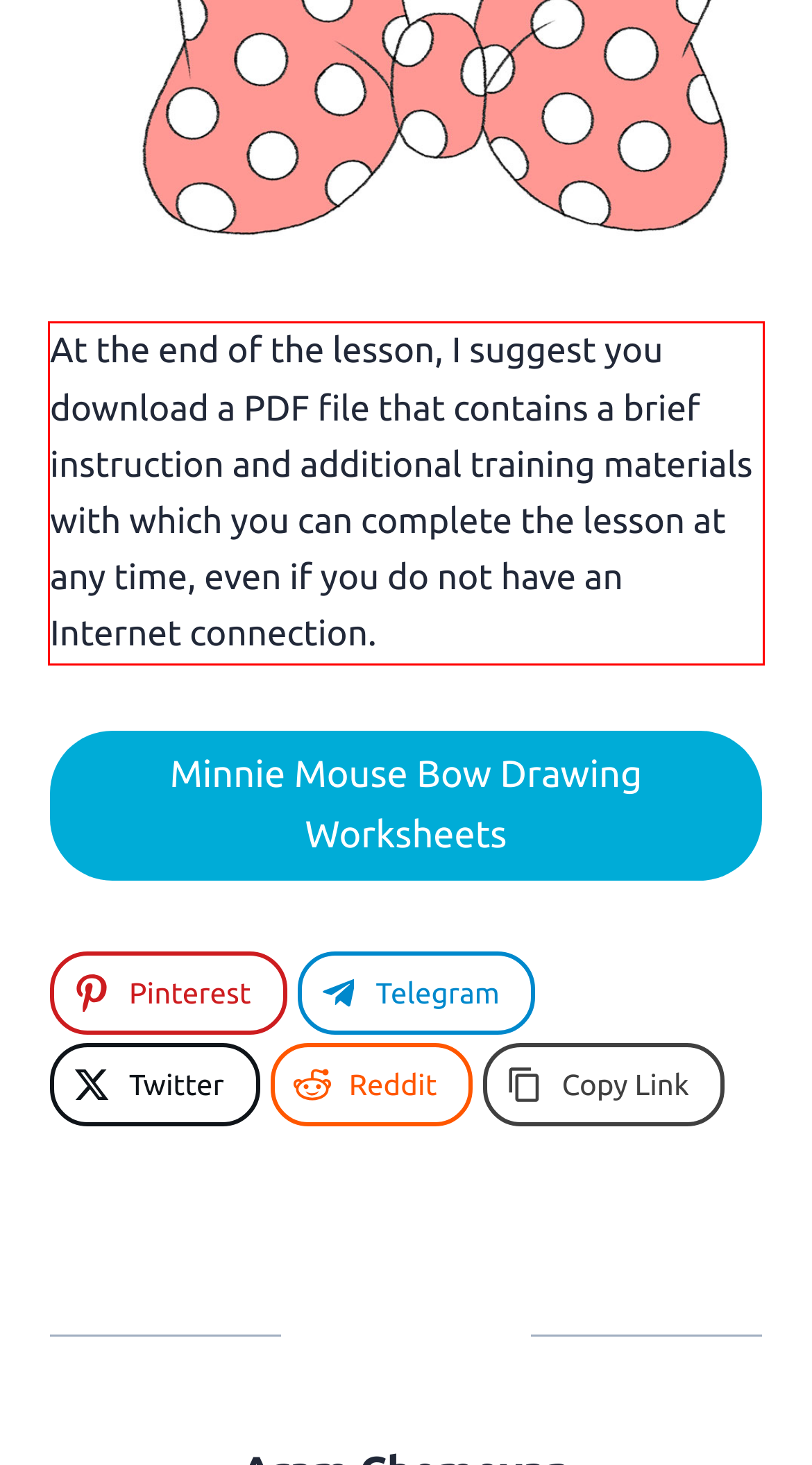Examine the webpage screenshot, find the red bounding box, and extract the text content within this marked area.

At the end of the lesson, I suggest you download a PDF file that contains a brief instruction and additional training materials with which you can complete the lesson at any time, even if you do not have an Internet connection.